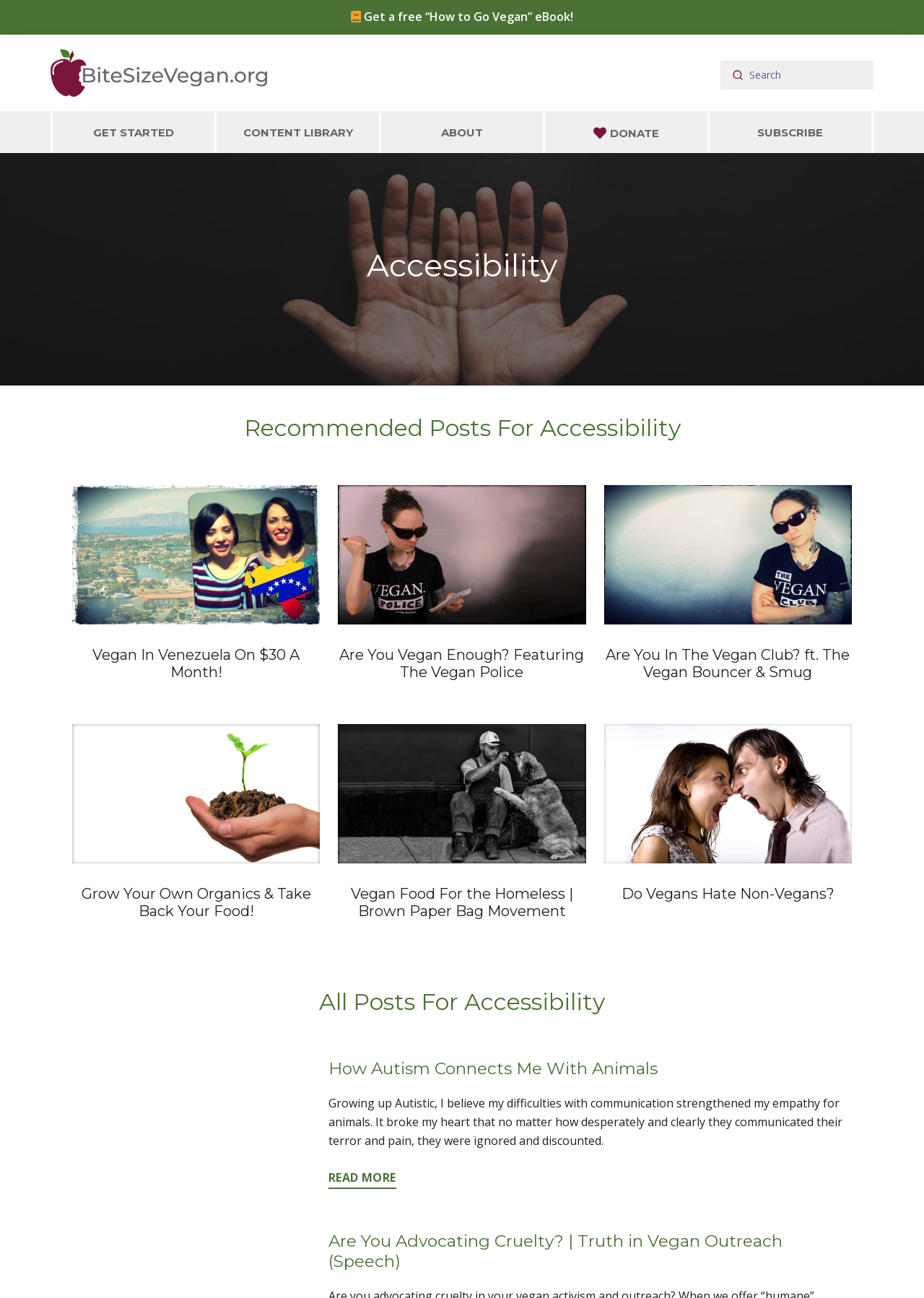What is the function of the search box?
Using the visual information, answer the question in a single word or phrase.

Search